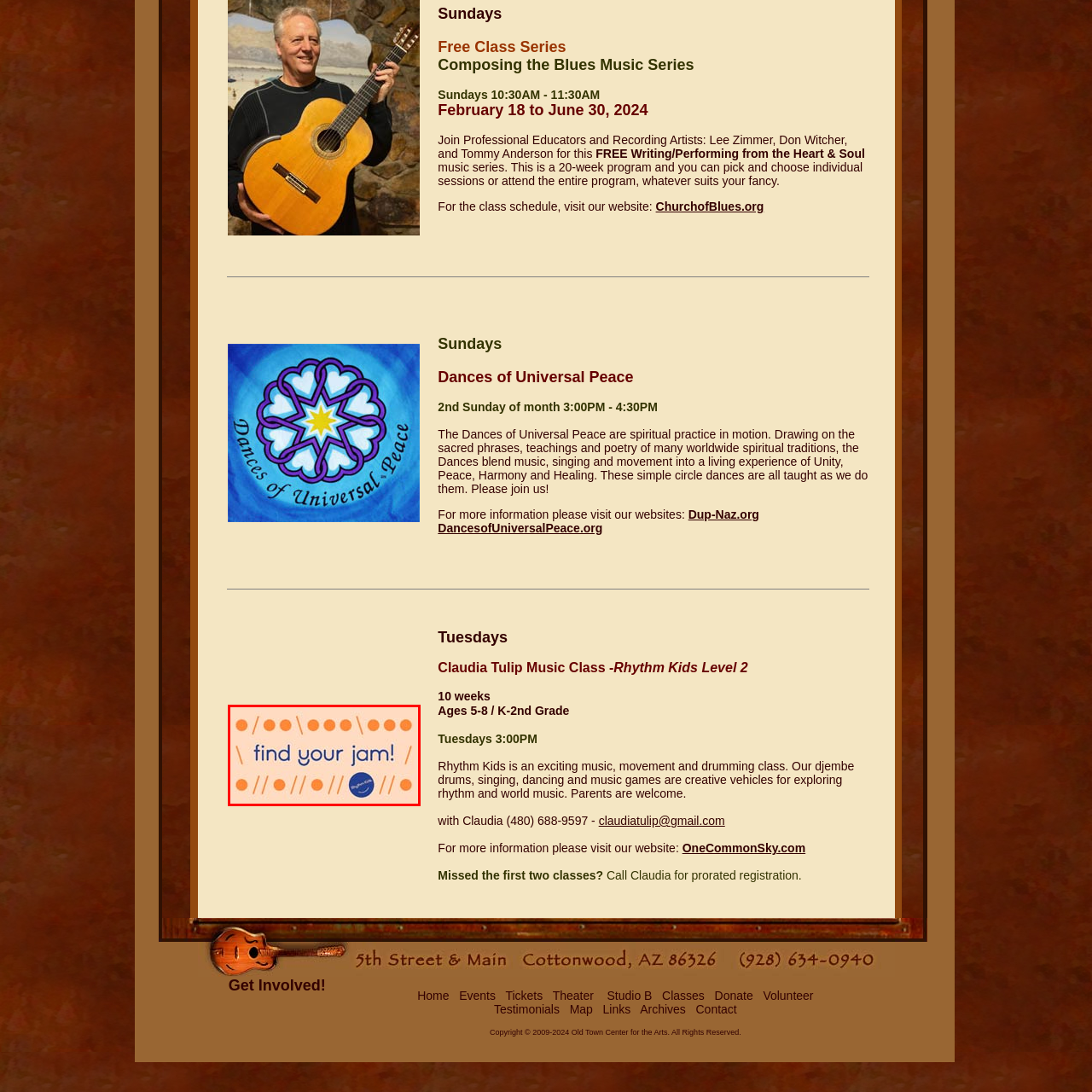What is the dominant color tone in the image?
Focus on the image inside the red bounding box and offer a thorough and detailed answer to the question.

The color palette combines warm tones with pops of blue, creating an engaging and cheerful atmosphere, which suggests that warm tones are the dominant color tone in the image.